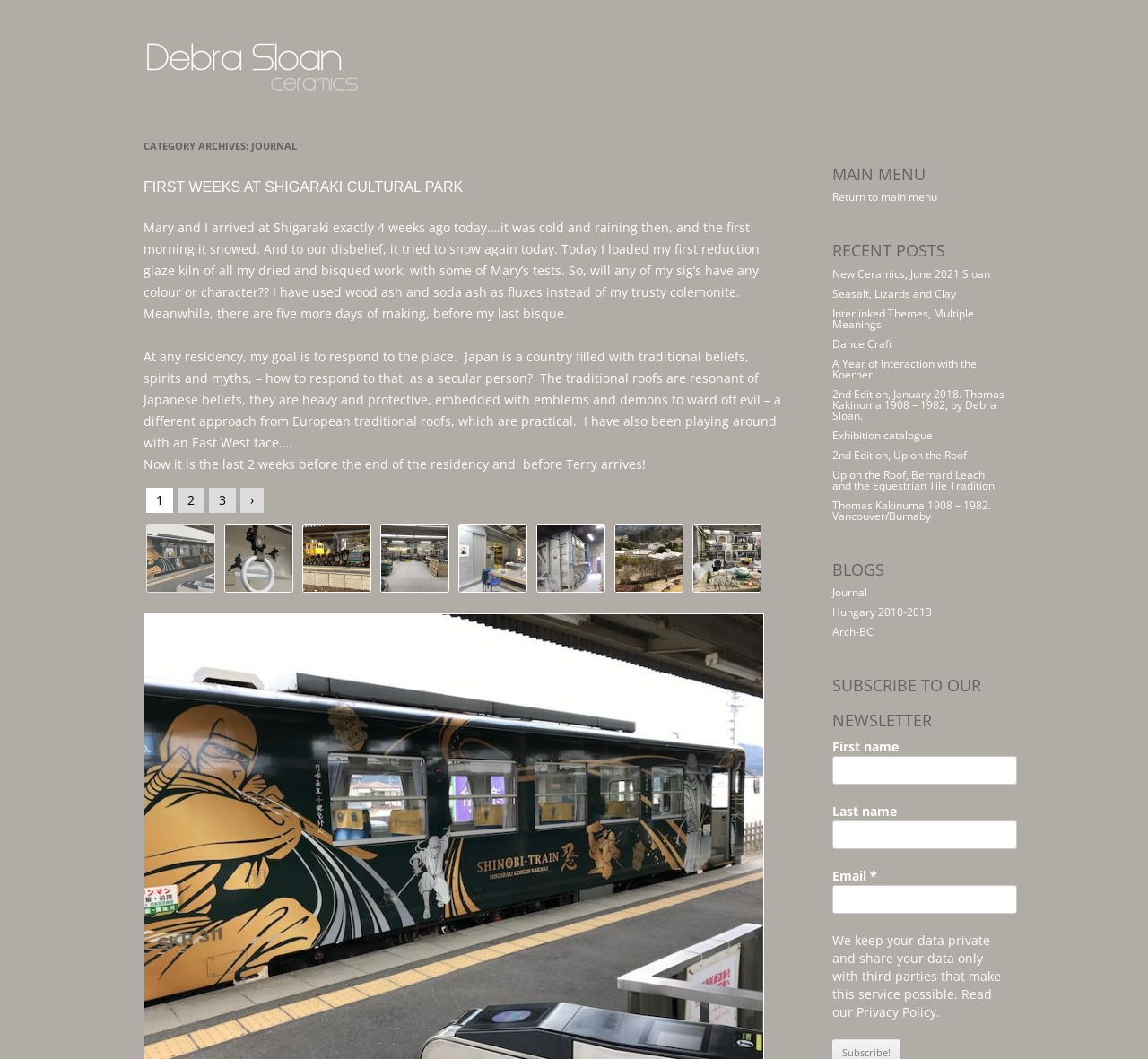Please locate the bounding box coordinates of the region I need to click to follow this instruction: "Click Apple".

None